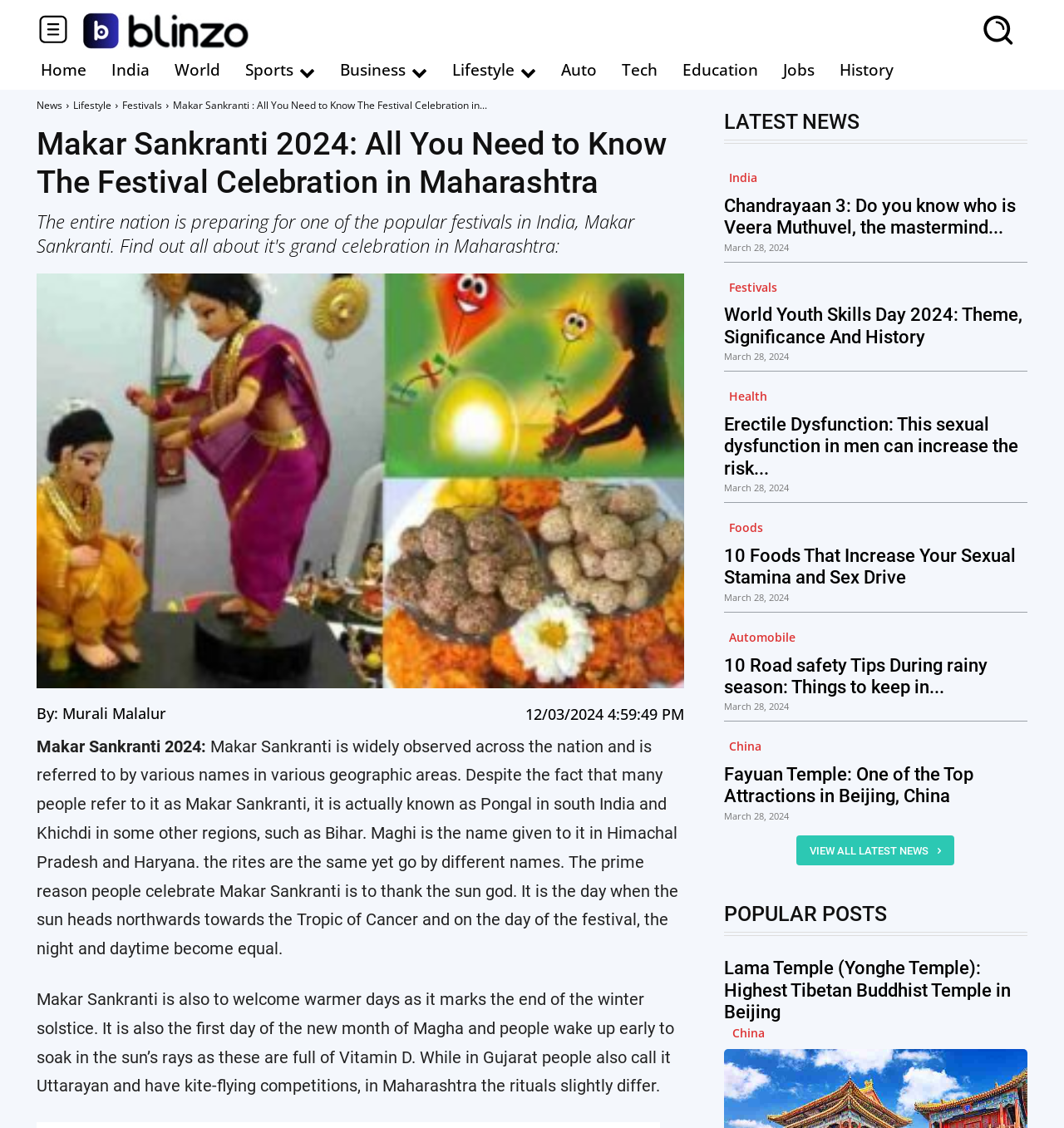Given the element description: "China", predict the bounding box coordinates of this UI element. The coordinates must be four float numbers between 0 and 1, given as [left, top, right, bottom].

[0.68, 0.651, 0.72, 0.674]